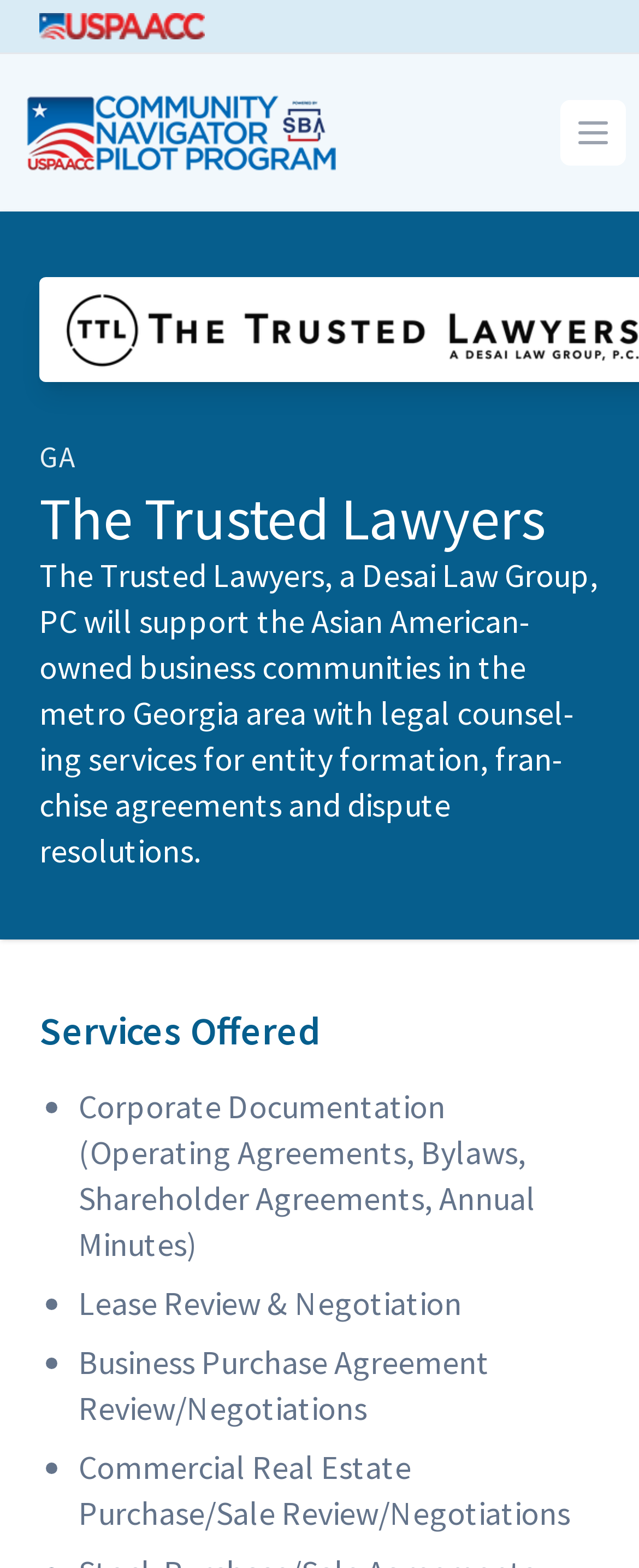From the webpage screenshot, identify the region described by Submit a request. Provide the bounding box coordinates as (top-left x, top-left y, bottom-right x, bottom-right y), with each value being a floating point number between 0 and 1.

None